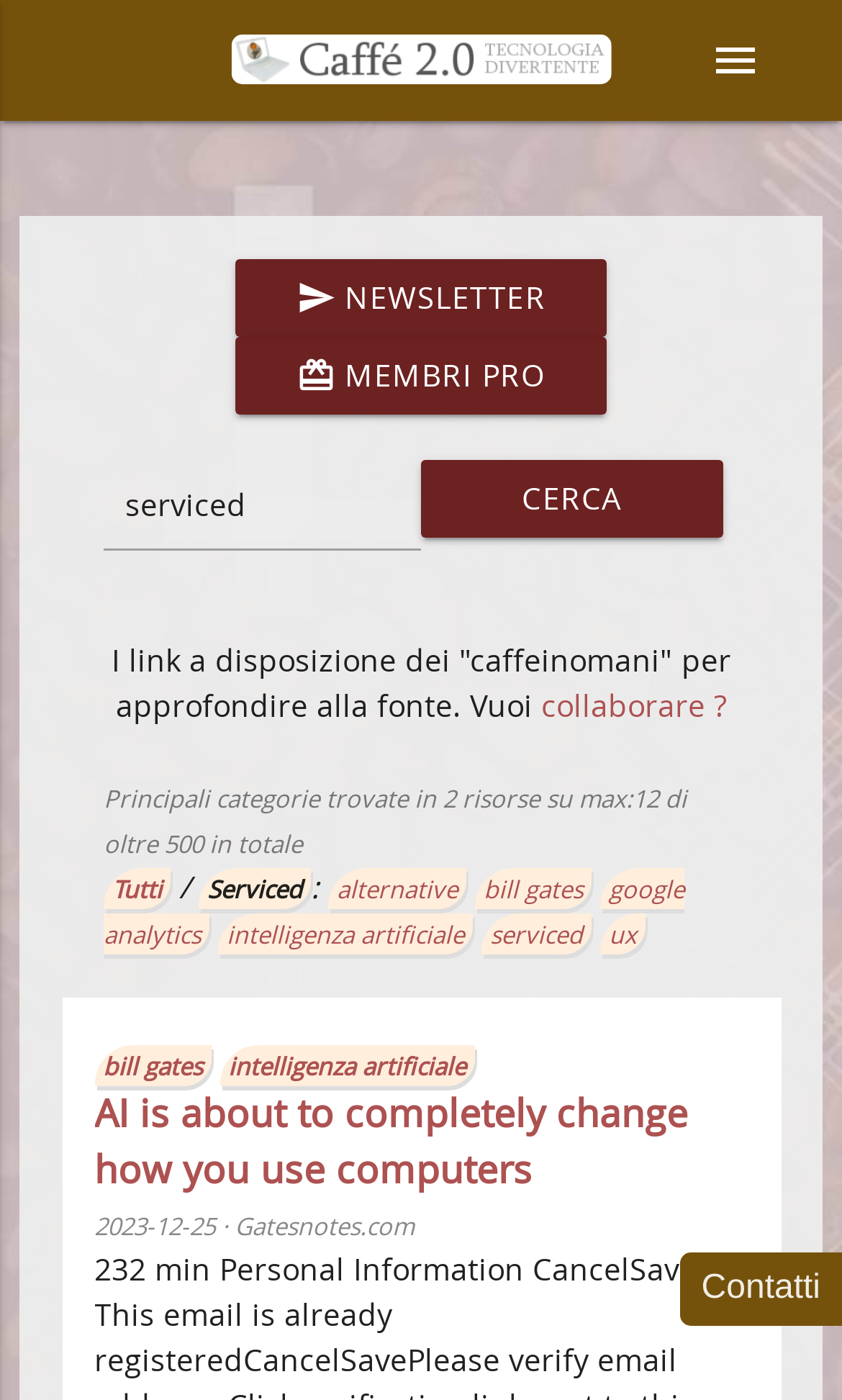Please find the bounding box for the UI element described by: "bill gates".

[0.564, 0.62, 0.703, 0.649]